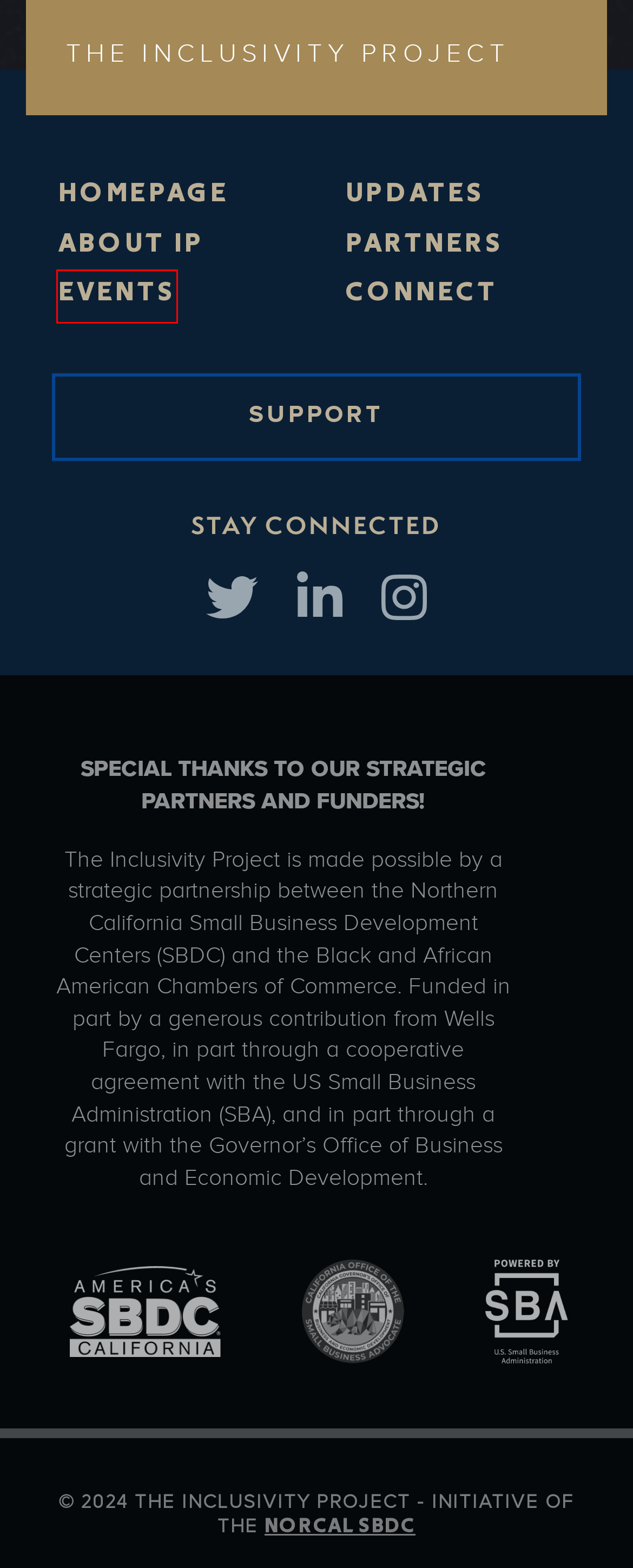Review the webpage screenshot provided, noting the red bounding box around a UI element. Choose the description that best matches the new webpage after clicking the element within the bounding box. The following are the options:
A. The Inclusivity Project
B. News - The Inclusivity Project
C. Support - The Inclusivity Project
D. Events - The Inclusivity Project
E. Norcal SBDC - Northern California Region
F. Connect - The Inclusivity Project
G. About IP - The Inclusivity Project
H. Partners - The Inclusivity Project

D